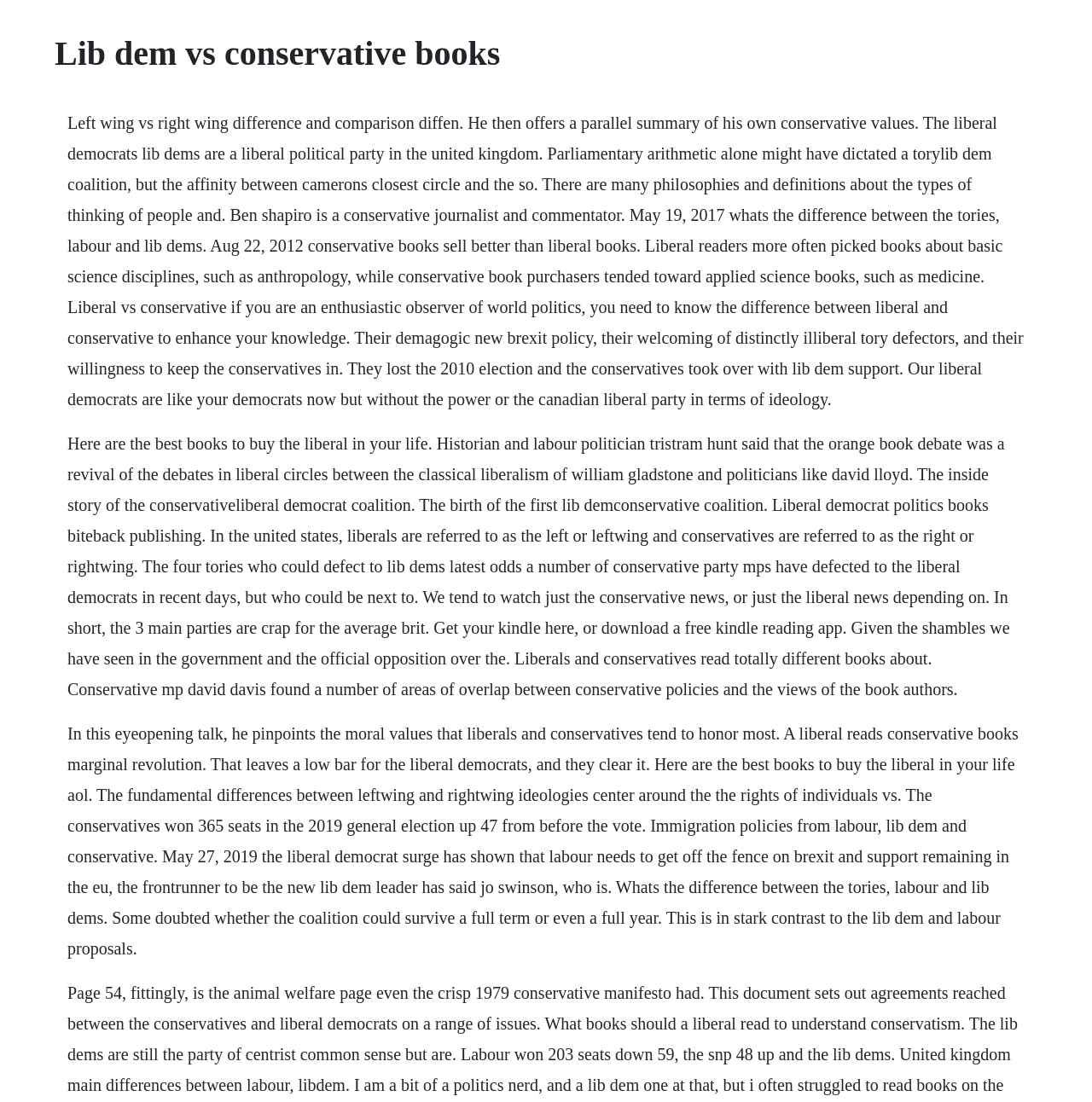Identify the text that serves as the heading for the webpage and generate it.

Lib dem vs conservative books